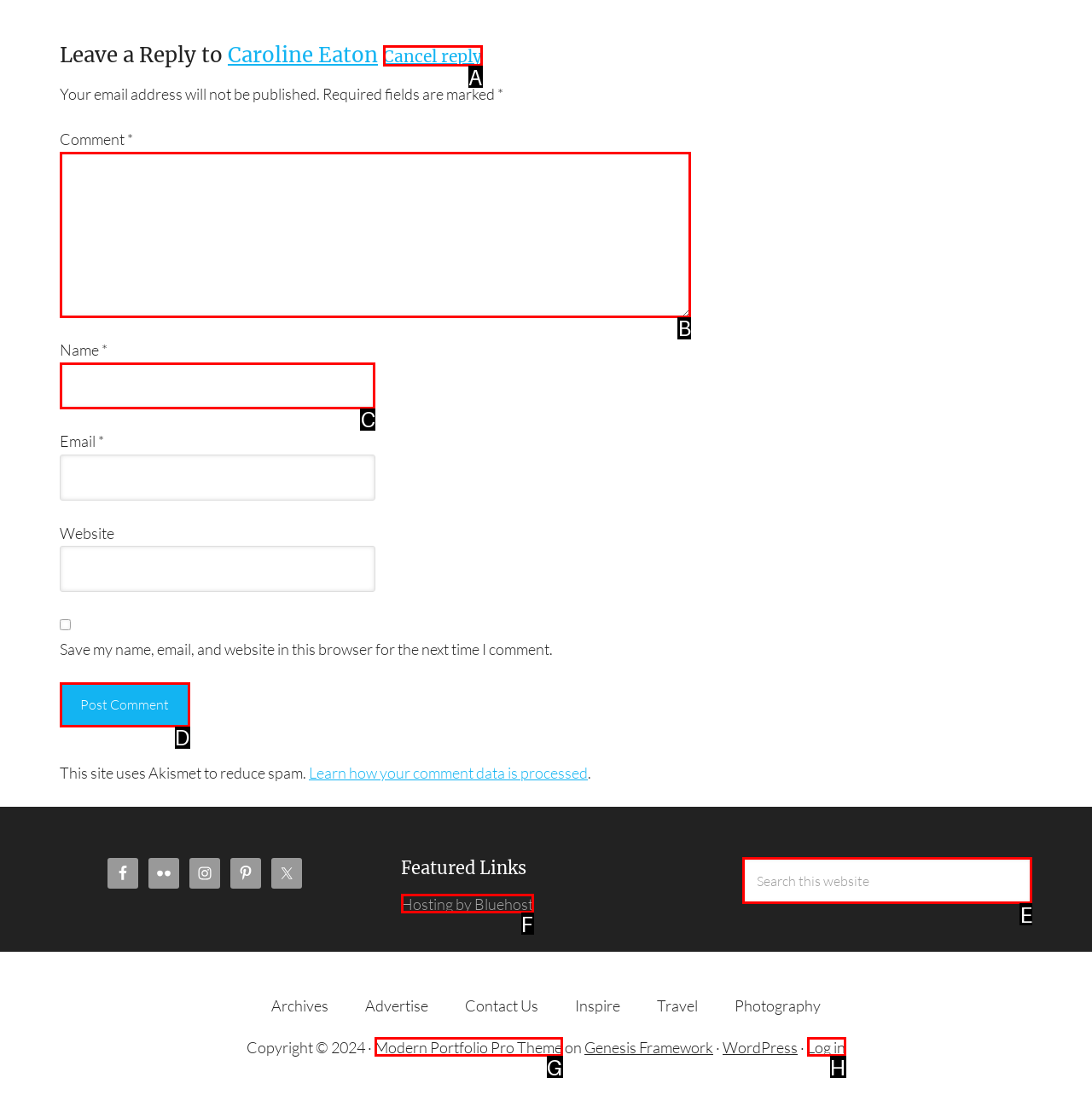Which HTML element should be clicked to complete the following task: Search this website?
Answer with the letter corresponding to the correct choice.

E